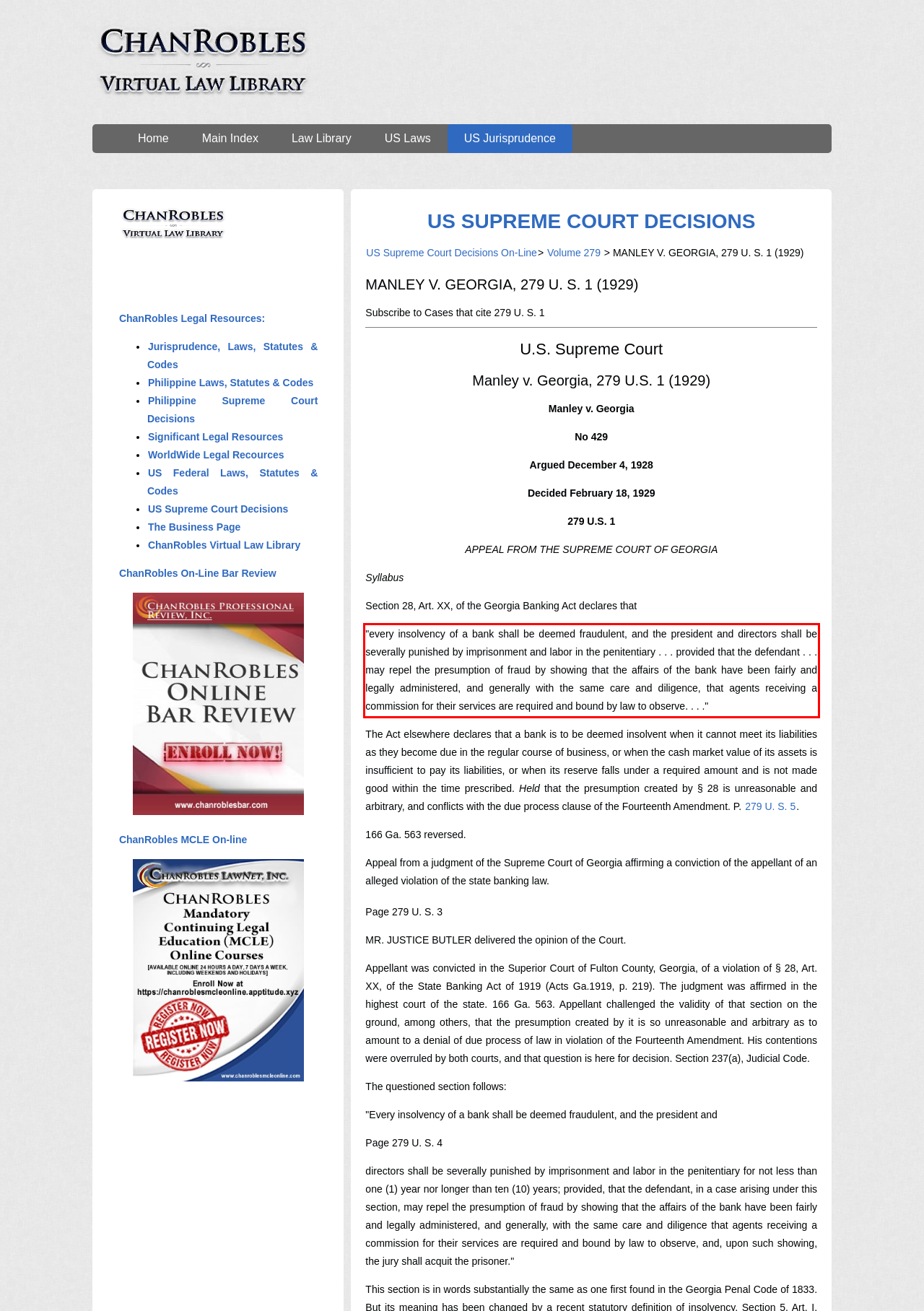You have a screenshot with a red rectangle around a UI element. Recognize and extract the text within this red bounding box using OCR.

"every insolvency of a bank shall be deemed fraudulent, and the president and directors shall be severally punished by imprisonment and labor in the penitentiary . . . provided that the defendant . . . may repel the presumption of fraud by showing that the affairs of the bank have been fairly and legally administered, and generally with the same care and diligence, that agents receiving a commission for their services are required and bound by law to observe. . . ."